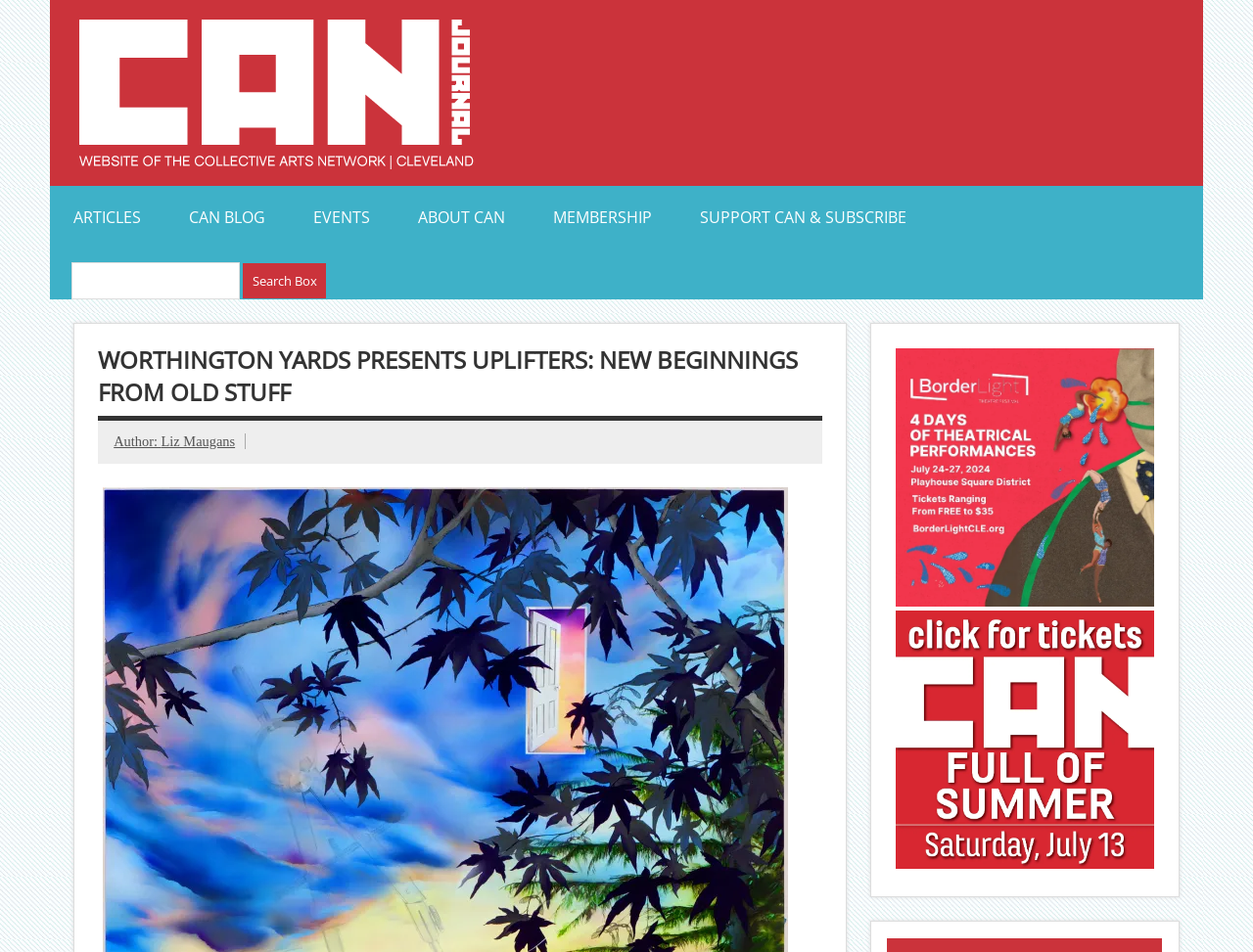How many links are there in the top navigation menu?
Answer briefly with a single word or phrase based on the image.

6